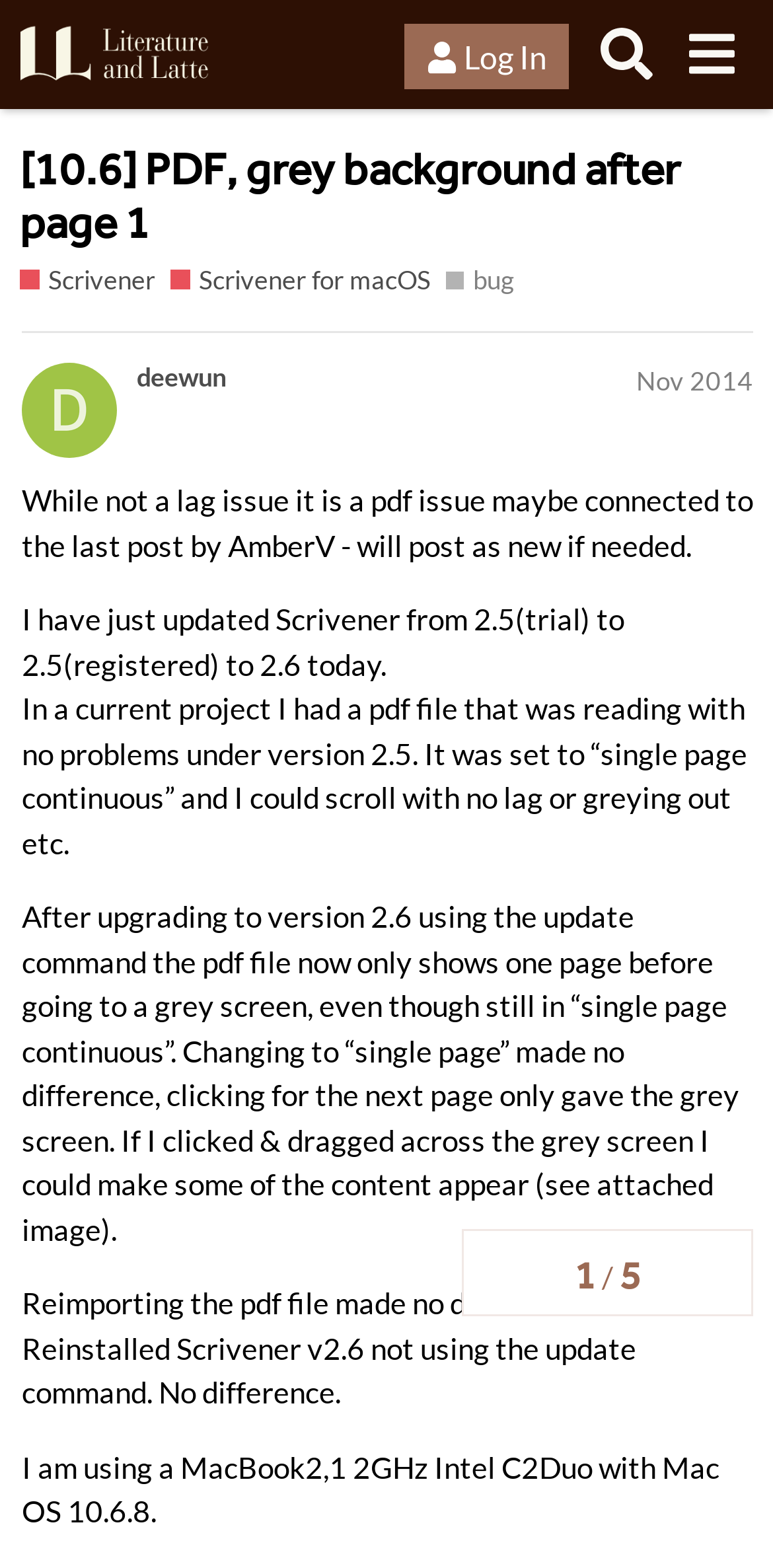Pinpoint the bounding box coordinates of the element that must be clicked to accomplish the following instruction: "View the post by deewun". The coordinates should be in the format of four float numbers between 0 and 1, i.e., [left, top, right, bottom].

[0.177, 0.231, 0.974, 0.256]